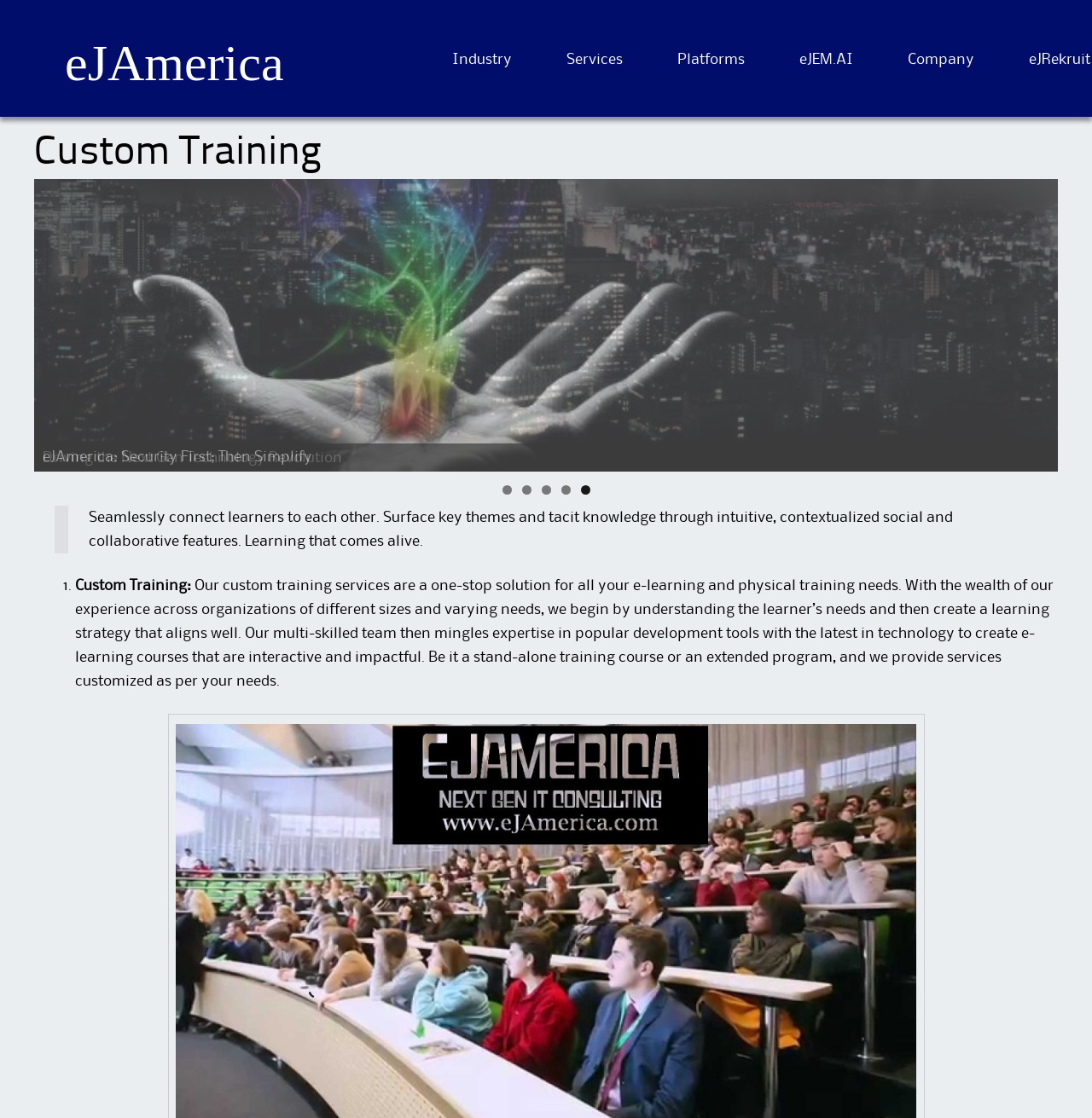Identify the bounding box coordinates of the clickable region required to complete the instruction: "Read the company description". The coordinates should be given as four float numbers within the range of 0 and 1, i.e., [left, top, right, bottom].

[0.825, 0.043, 0.898, 0.064]